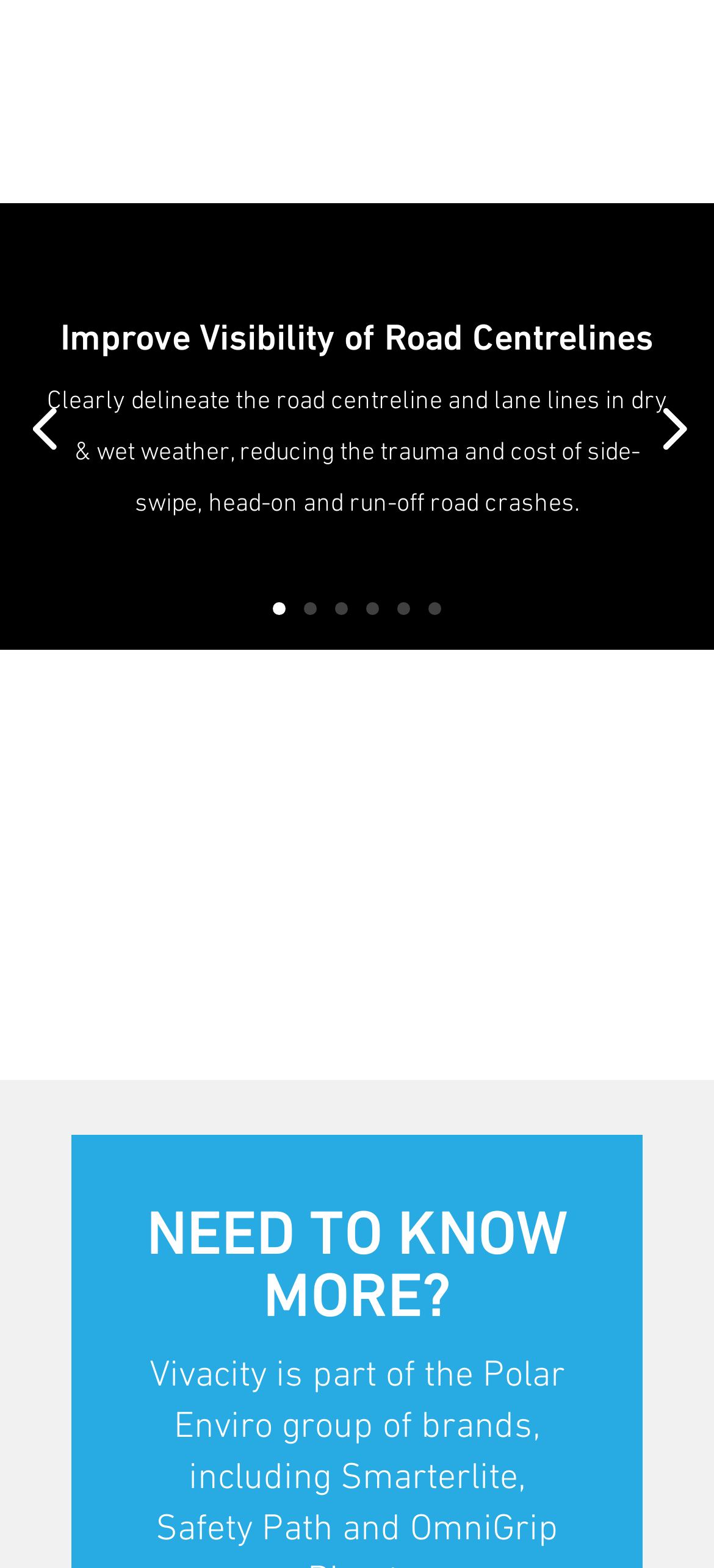Provide the bounding box for the UI element matching this description: "4".

[0.513, 0.384, 0.531, 0.392]